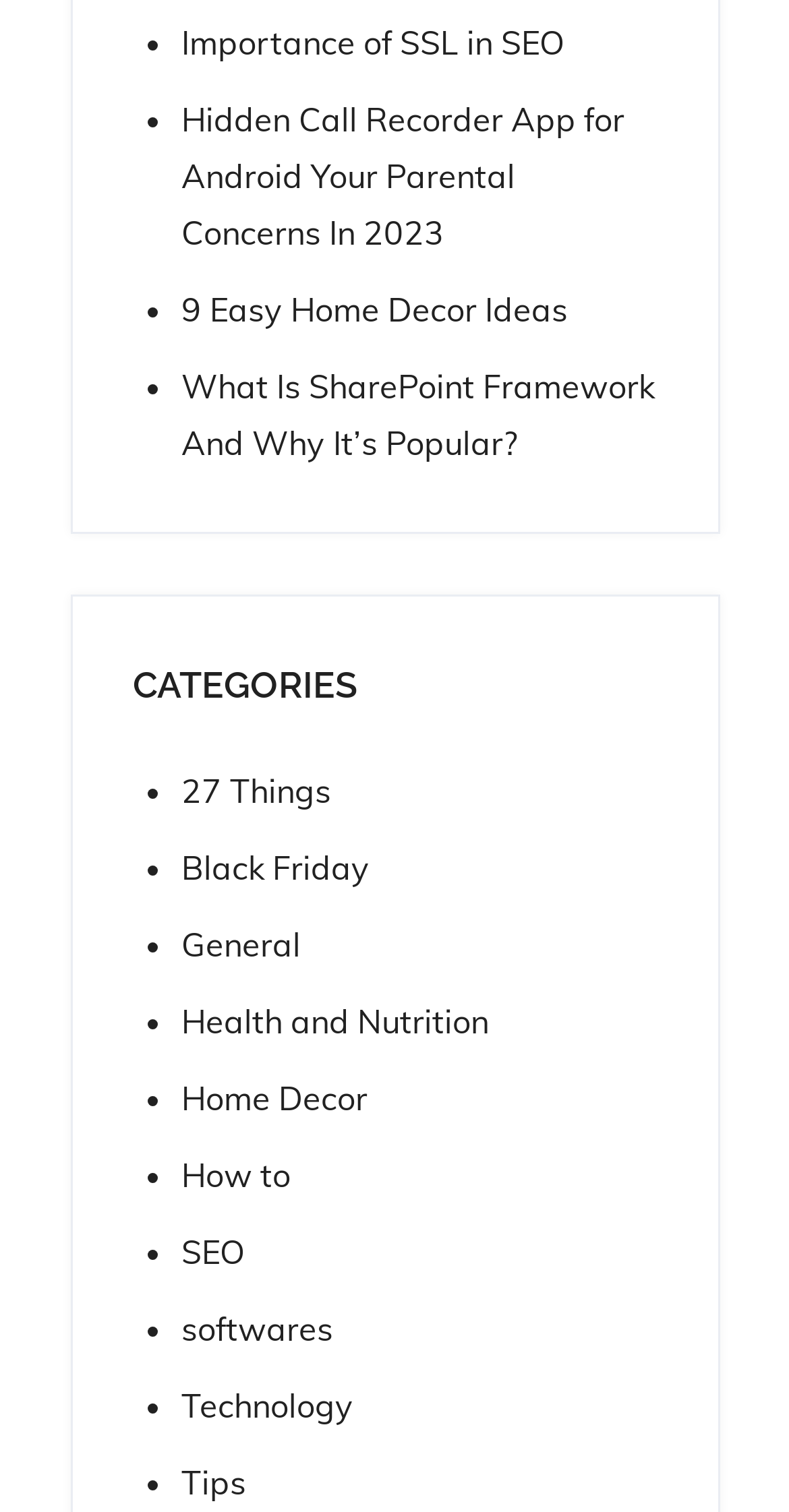Give a one-word or short phrase answer to this question: 
What is the first category listed?

Importance of SSL in SEO